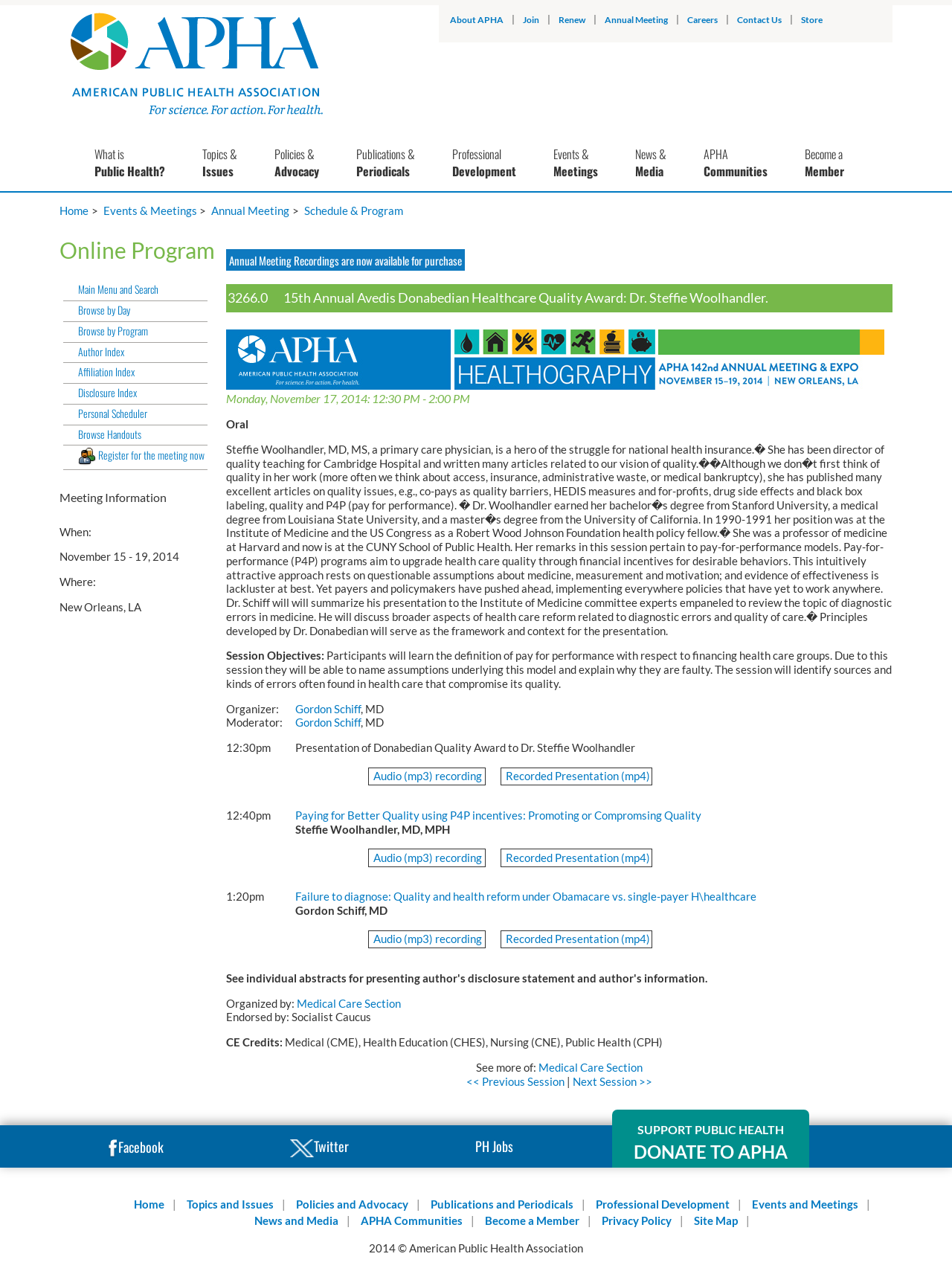Please identify the bounding box coordinates of the element I need to click to follow this instruction: "Listen to the 'Audio (mp3) recording'".

[0.392, 0.604, 0.508, 0.614]